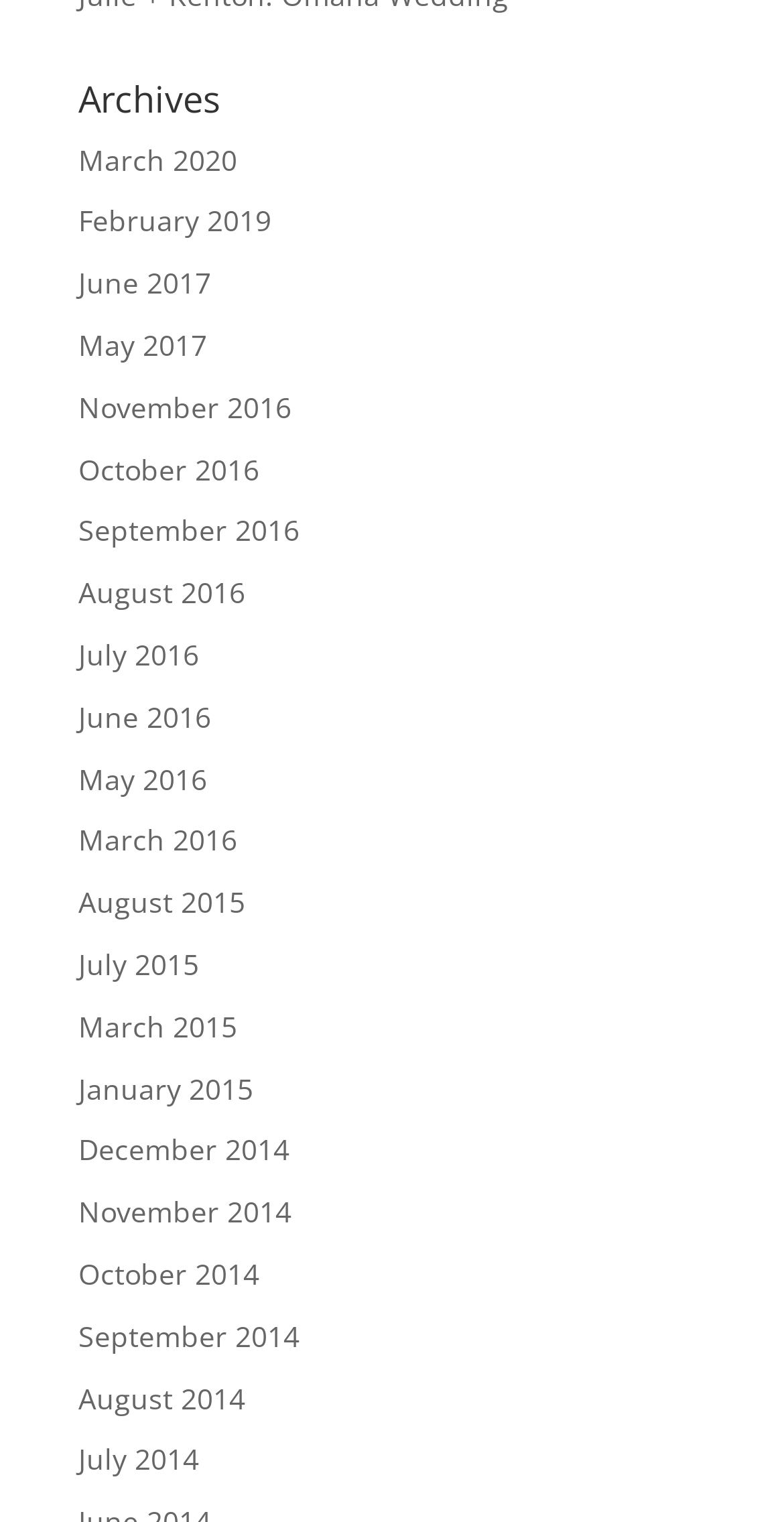Identify the bounding box coordinates of the section to be clicked to complete the task described by the following instruction: "Click on International News". The coordinates should be four float numbers between 0 and 1, formatted as [left, top, right, bottom].

None